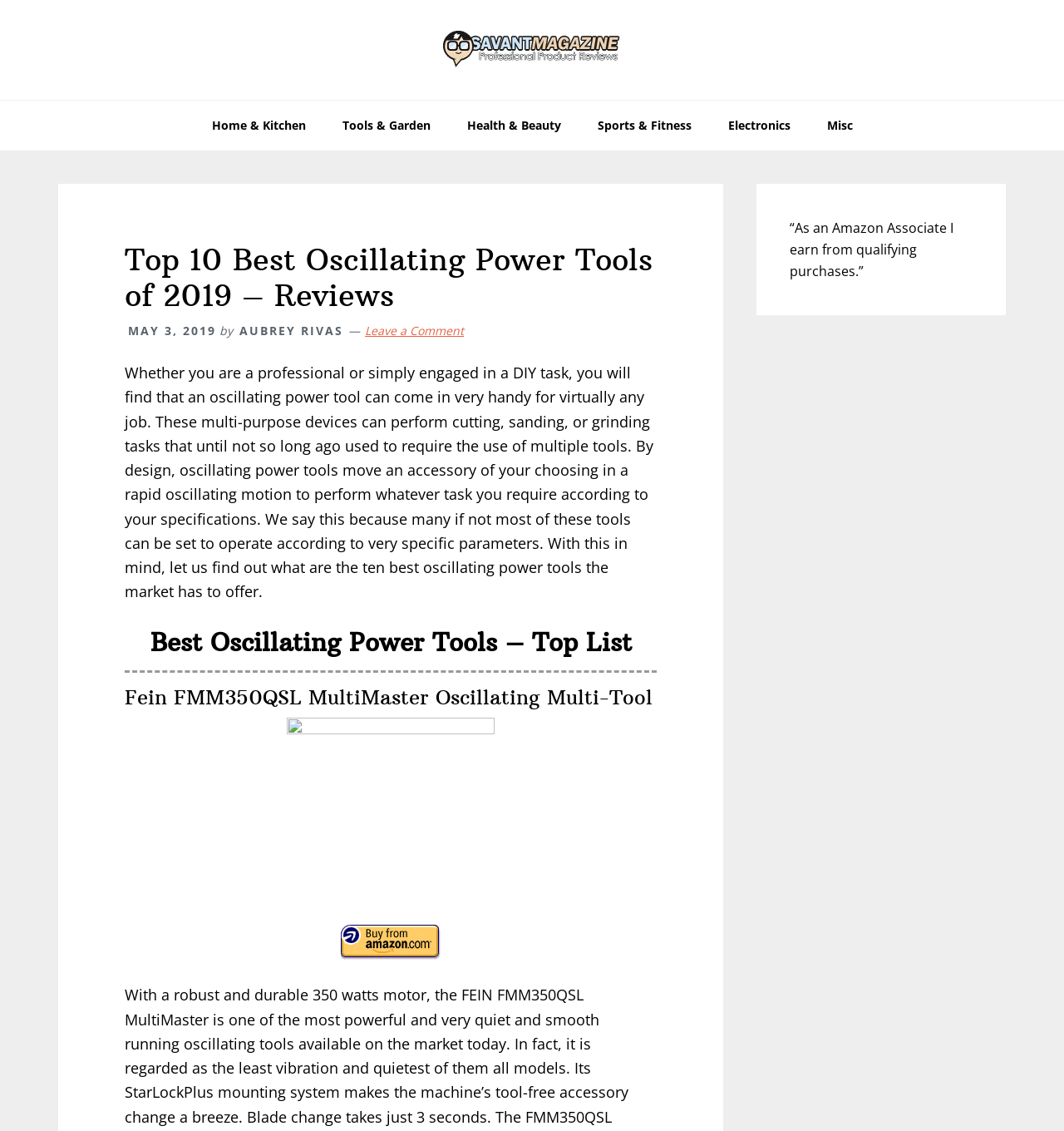Given the description of a UI element: "Aubrey Rivas", identify the bounding box coordinates of the matching element in the webpage screenshot.

[0.225, 0.286, 0.323, 0.3]